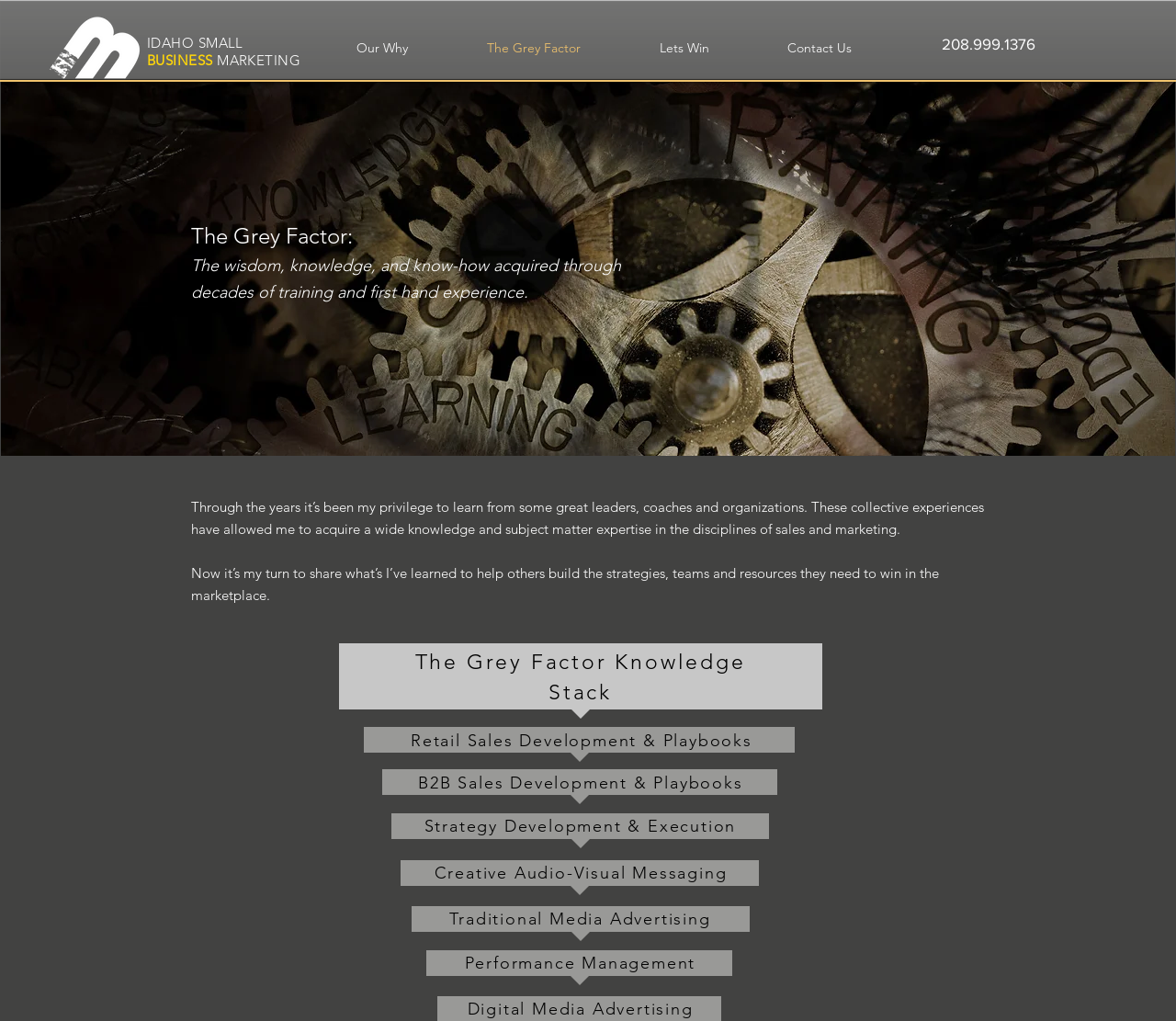Provide a brief response to the question below using one word or phrase:
What is the topic of the knowledge stack?

Sales and marketing